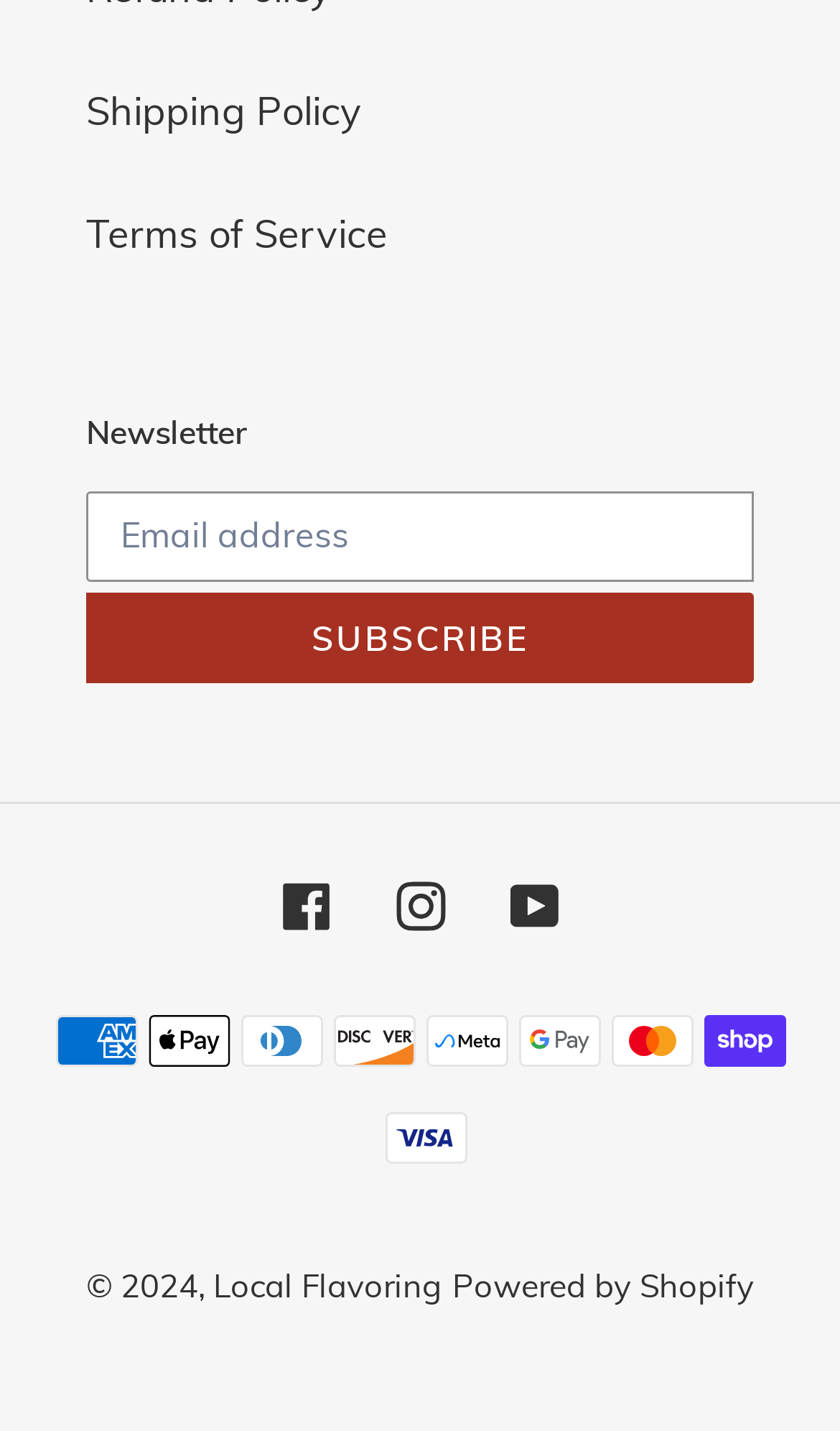Can you determine the bounding box coordinates of the area that needs to be clicked to fulfill the following instruction: "Subscribe to the newsletter"?

[0.103, 0.414, 0.897, 0.477]